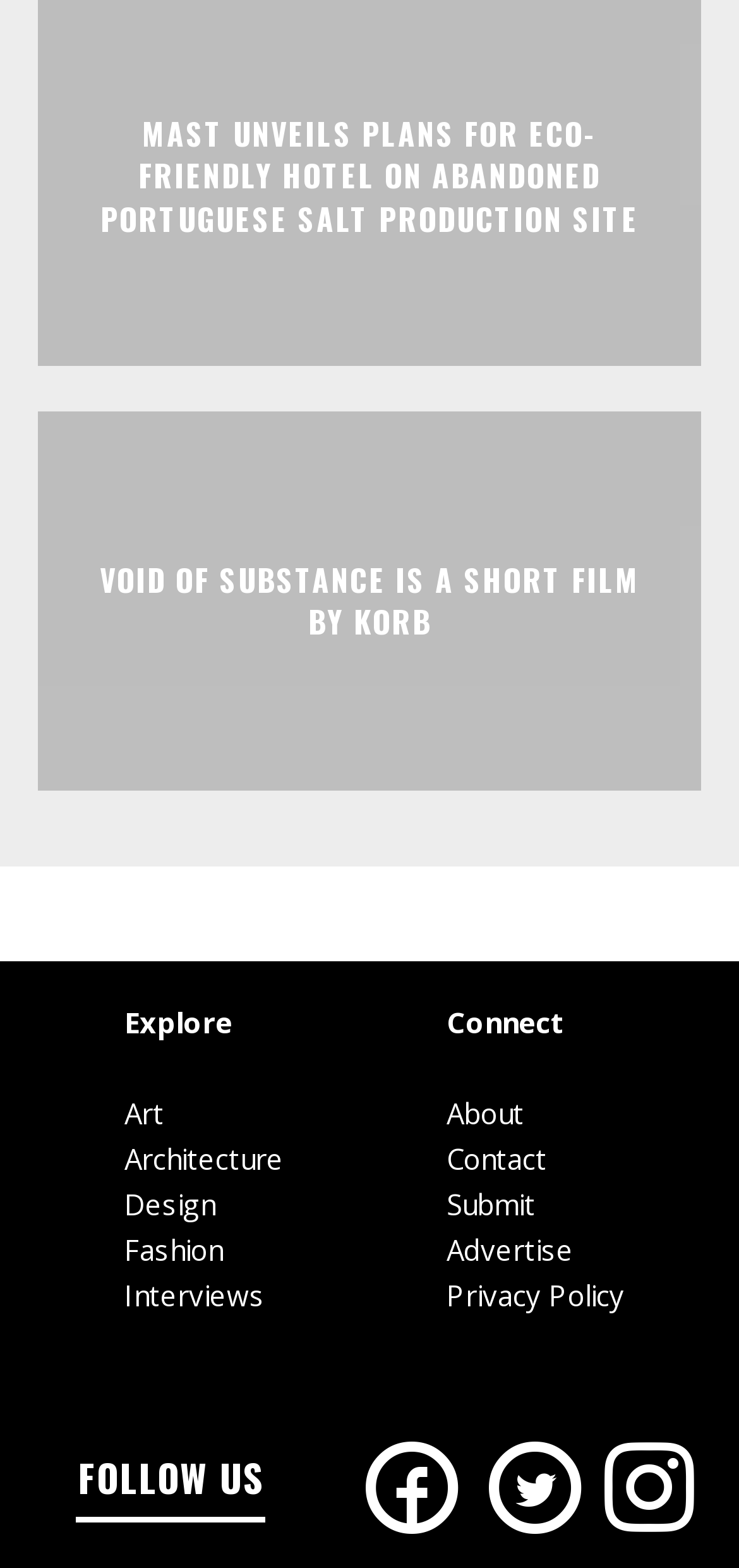Please identify the bounding box coordinates for the region that you need to click to follow this instruction: "Learn more about the website".

[0.604, 0.698, 0.709, 0.722]